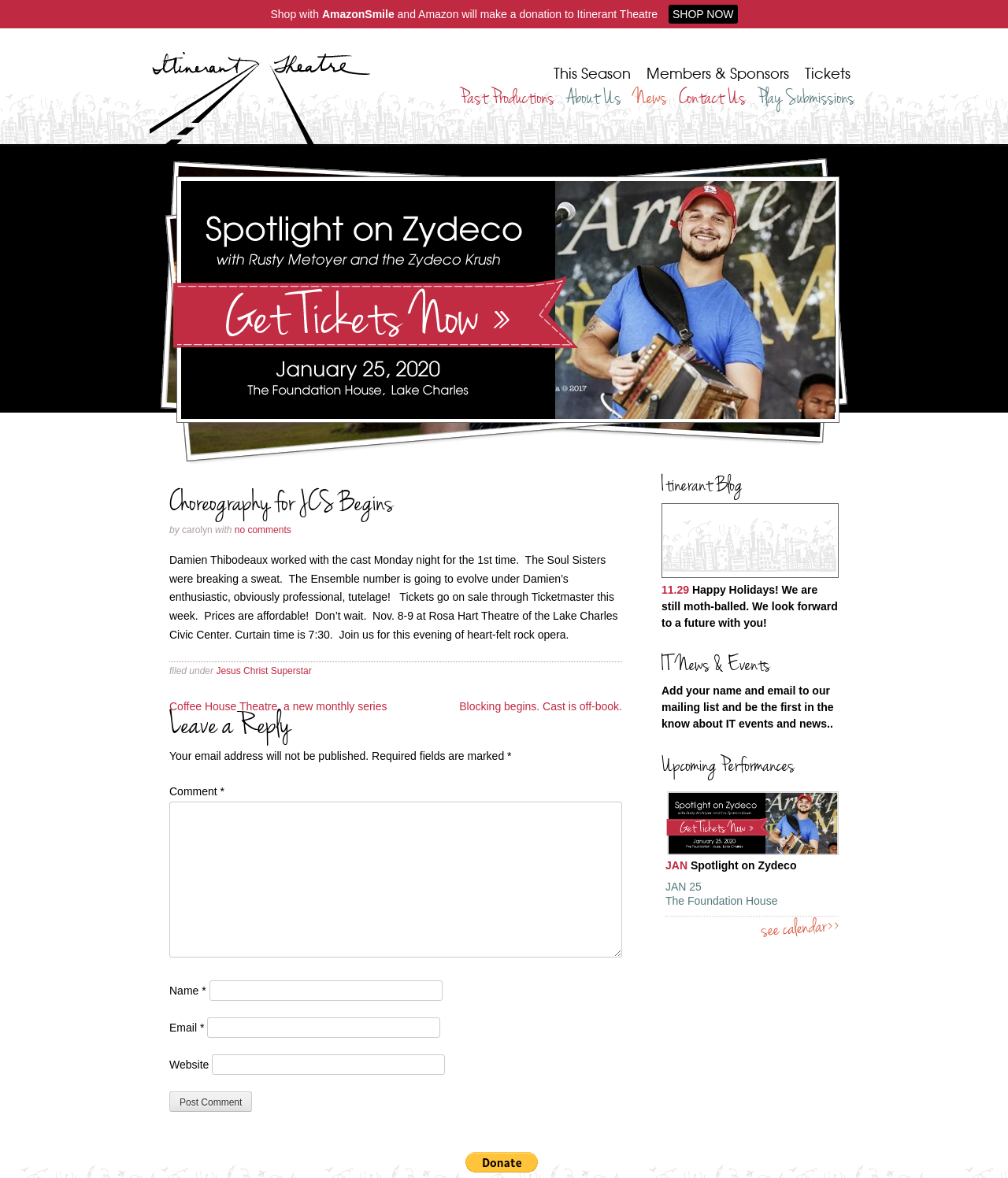Please specify the bounding box coordinates of the area that should be clicked to accomplish the following instruction: "Post a comment". The coordinates should consist of four float numbers between 0 and 1, i.e., [left, top, right, bottom].

[0.168, 0.926, 0.25, 0.944]